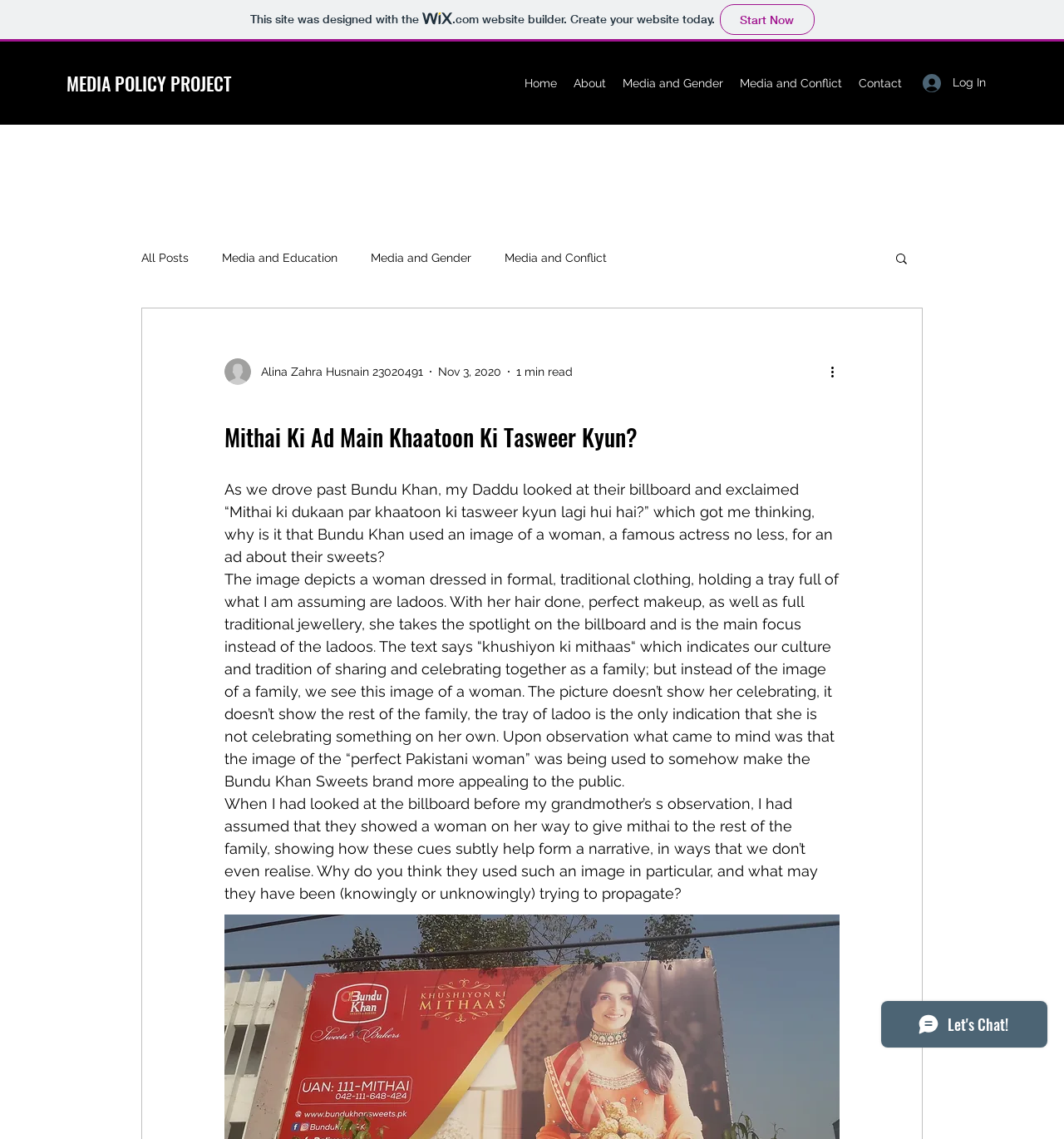Using the elements shown in the image, answer the question comprehensively: What is the date of the blog post?

The answer can be found by looking at the text below the writer's picture, which says 'Nov 3, 2020'.